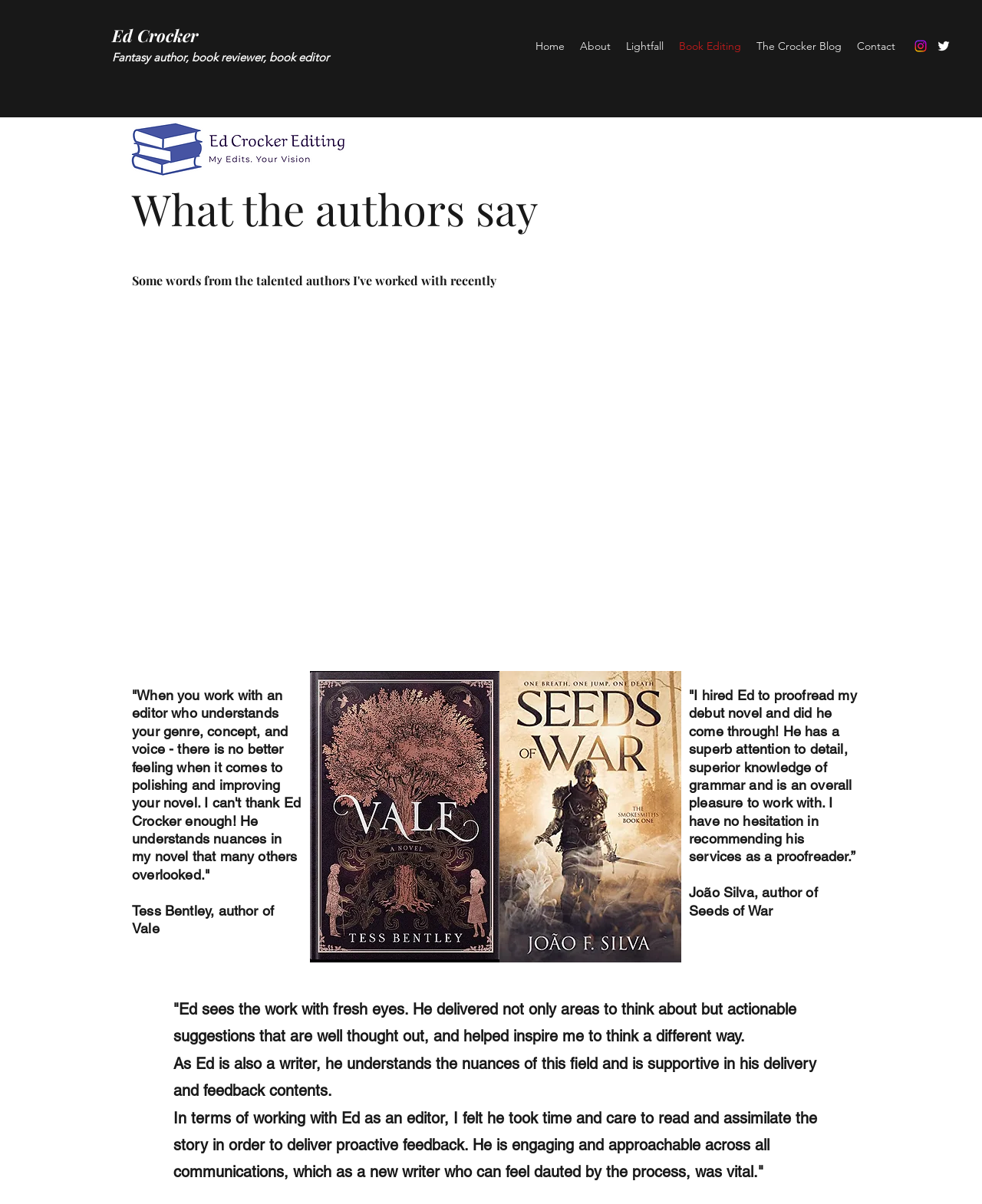Provide the bounding box coordinates of the HTML element described by the text: "About".

[0.583, 0.029, 0.63, 0.048]